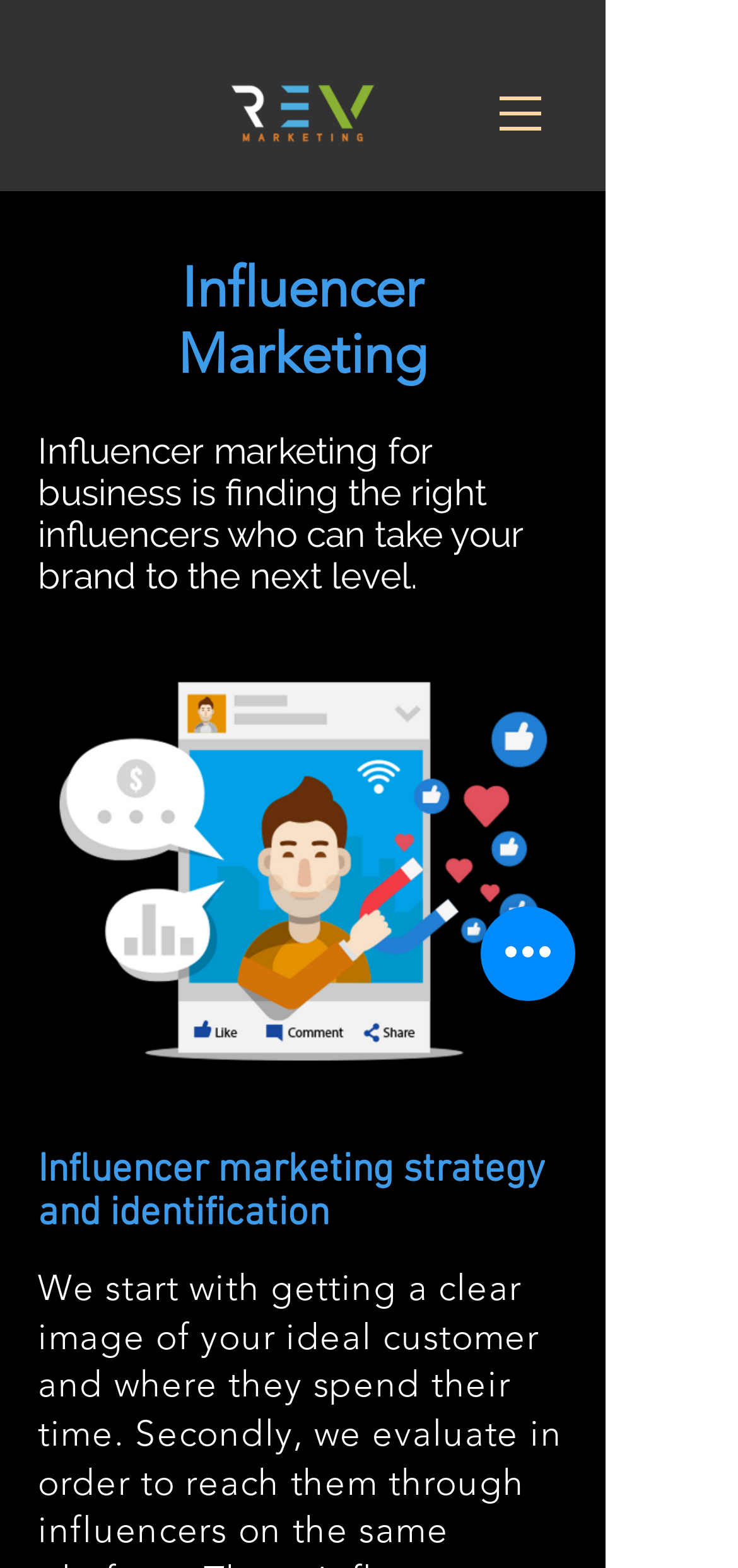Refer to the image and provide an in-depth answer to the question:
What is the purpose of the 'Quick actions' button?

The 'Quick actions' button is present on the webpage, but its purpose is not explicitly stated. It might be used to perform some quick actions related to influencer marketing, but without further context, it's difficult to determine its exact purpose.